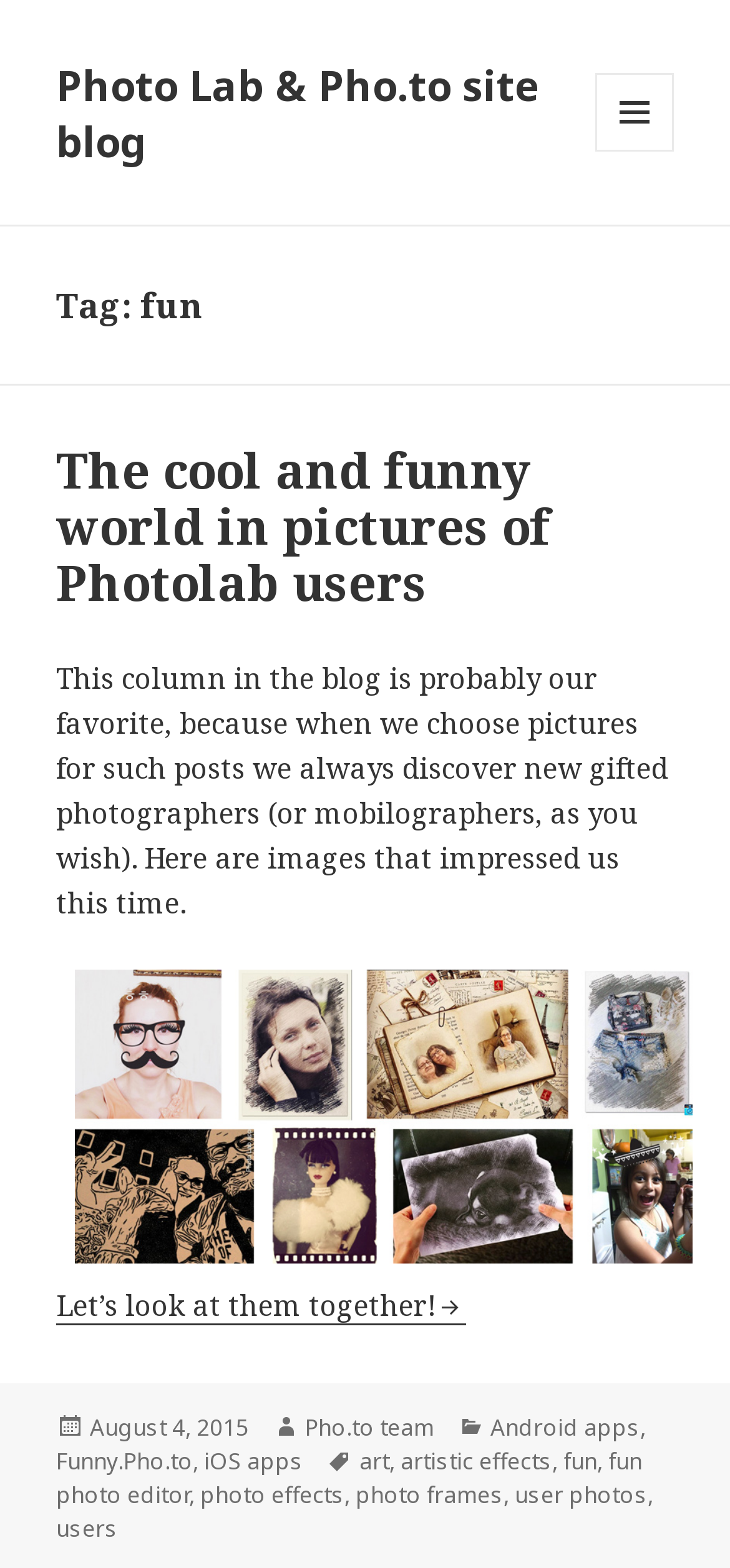Provide the bounding box coordinates, formatted as (top-left x, top-left y, bottom-right x, bottom-right y), with all values being floating point numbers between 0 and 1. Identify the bounding box of the UI element that matches the description: art

[0.492, 0.921, 0.533, 0.943]